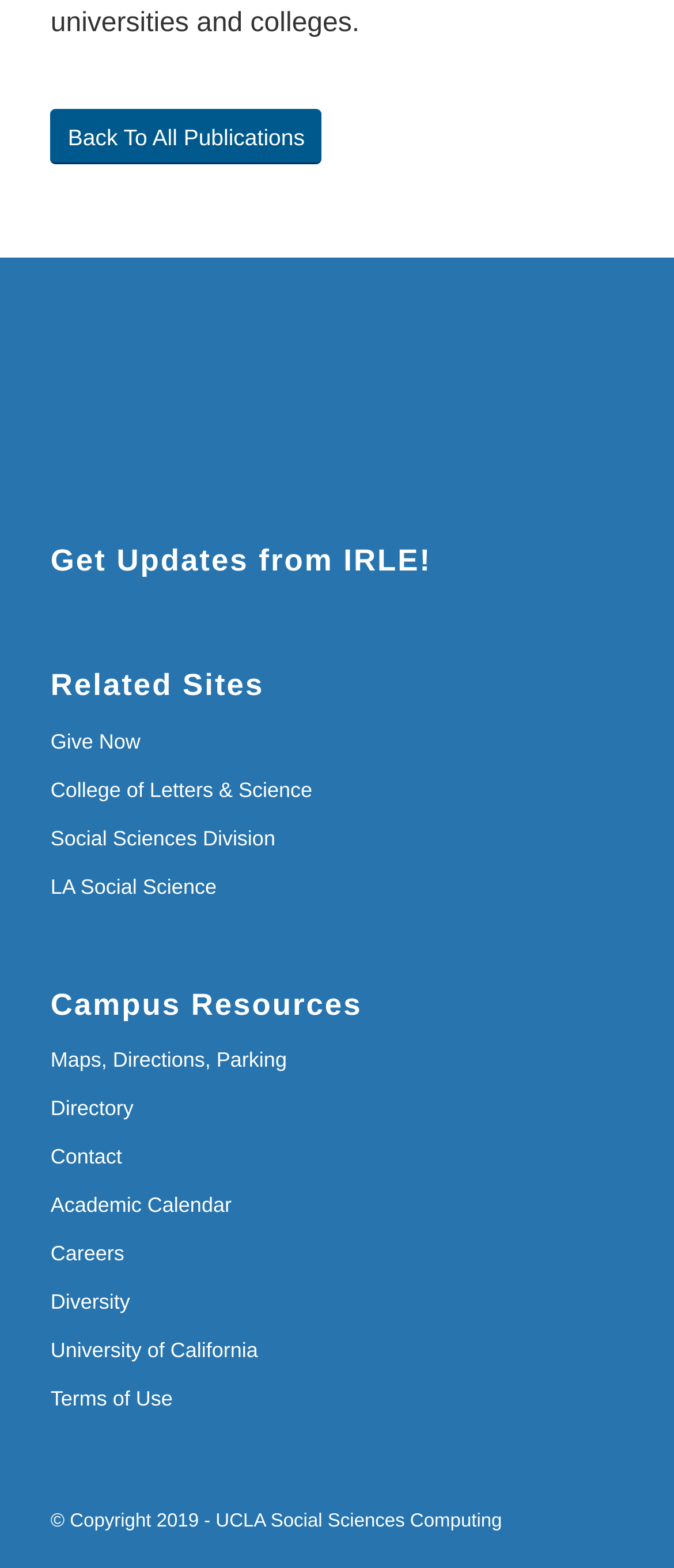Provide the bounding box coordinates of the section that needs to be clicked to accomplish the following instruction: "visit related sites."

[0.075, 0.427, 0.925, 0.448]